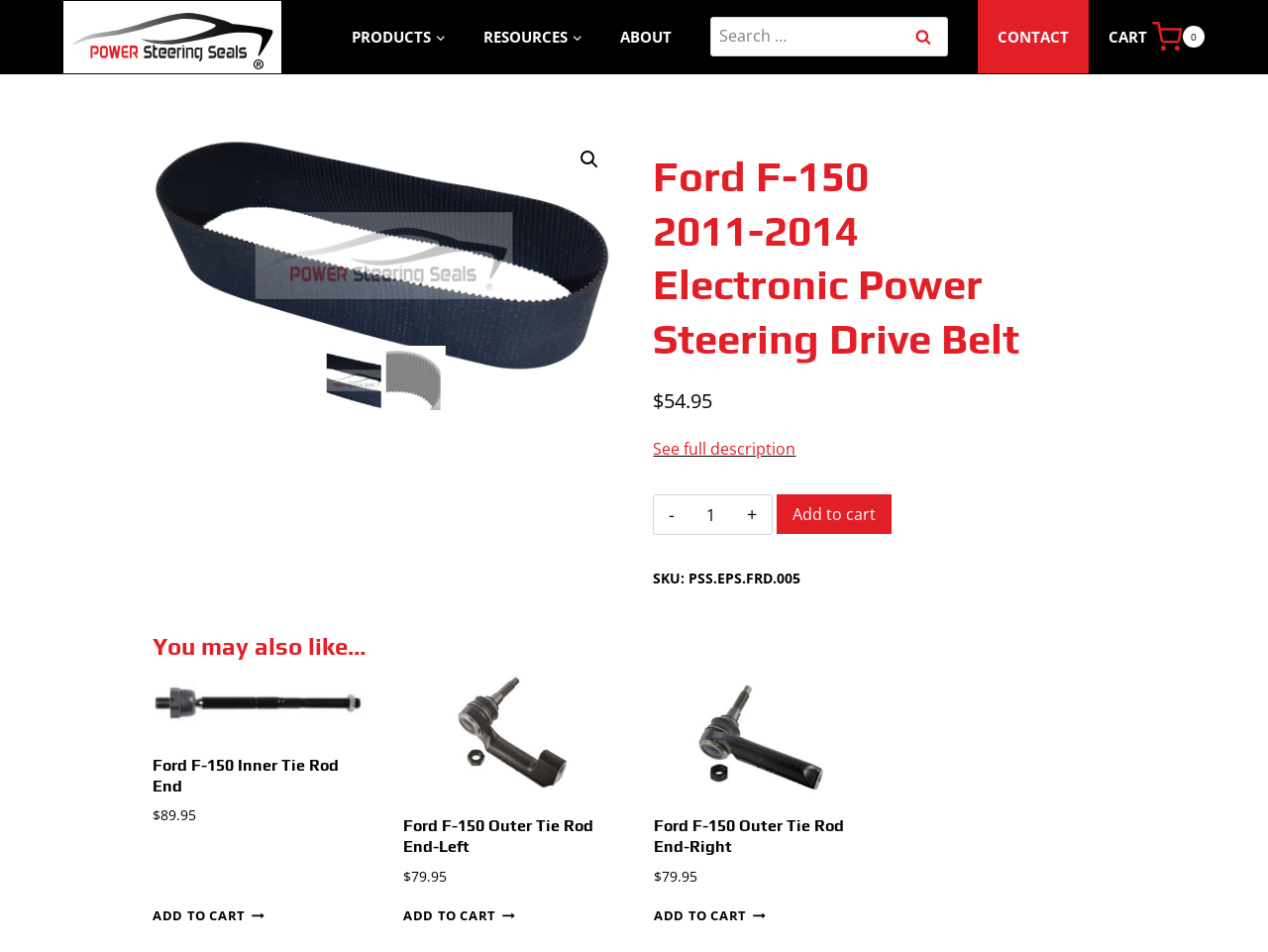Determine the bounding box coordinates of the region to click in order to accomplish the following instruction: "Add to cart". Provide the coordinates as four float numbers between 0 and 1, specifically [left, top, right, bottom].

[0.612, 0.519, 0.703, 0.561]